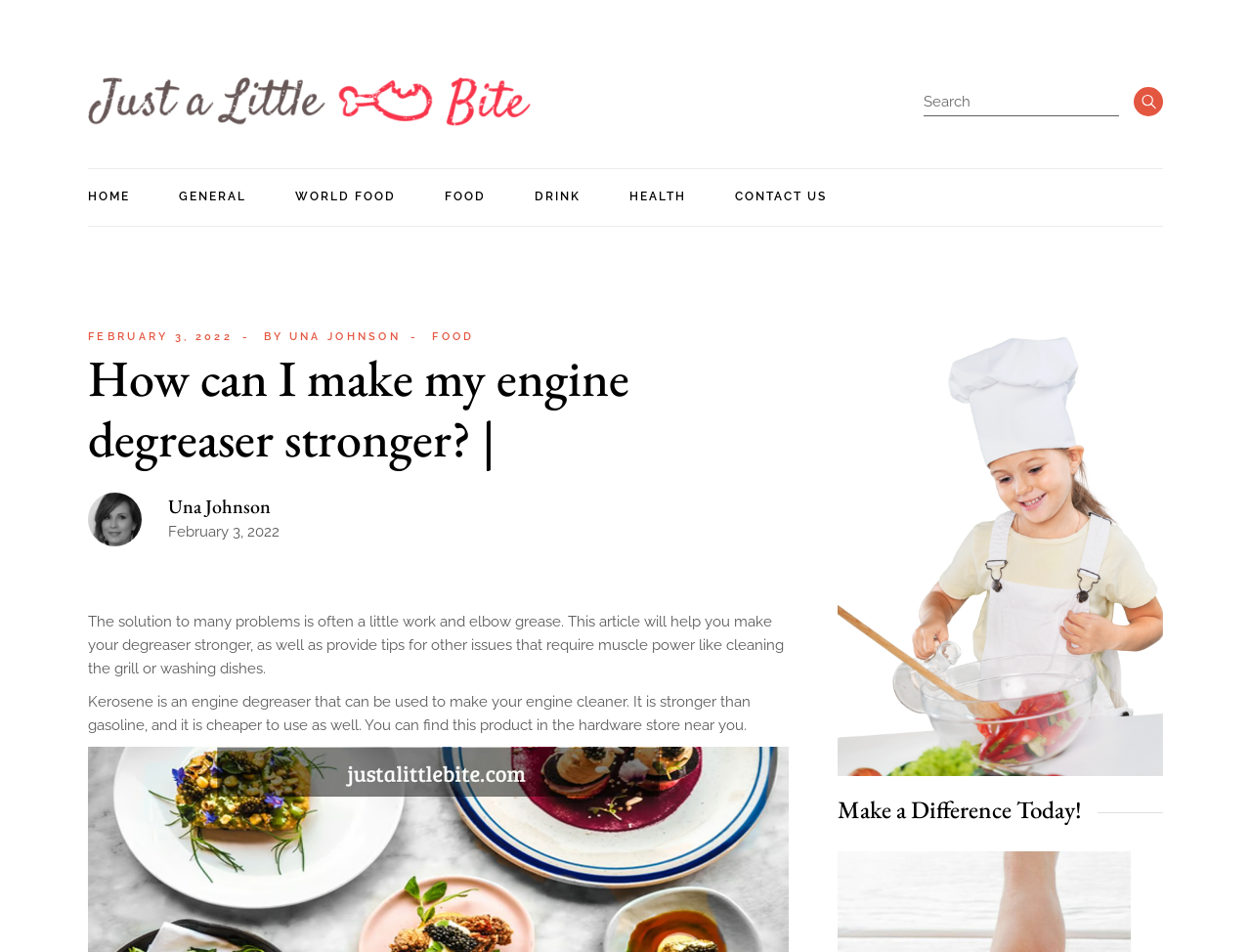What is the purpose of the search box?
Based on the image, answer the question with a single word or brief phrase.

To search the website